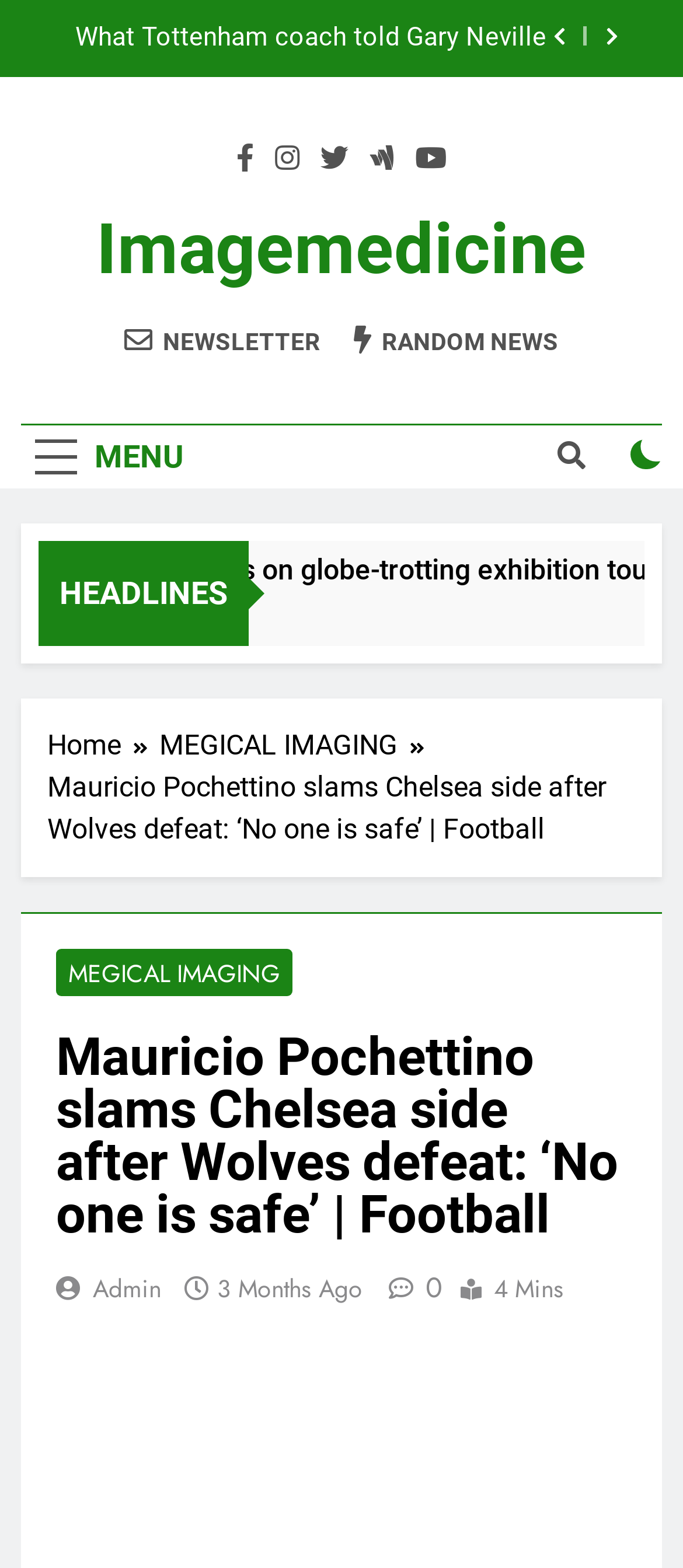How long ago was the article published?
Provide a well-explained and detailed answer to the question.

I found the publication time of the article by looking at the link '3 Months Ago' which is located near the author's name.